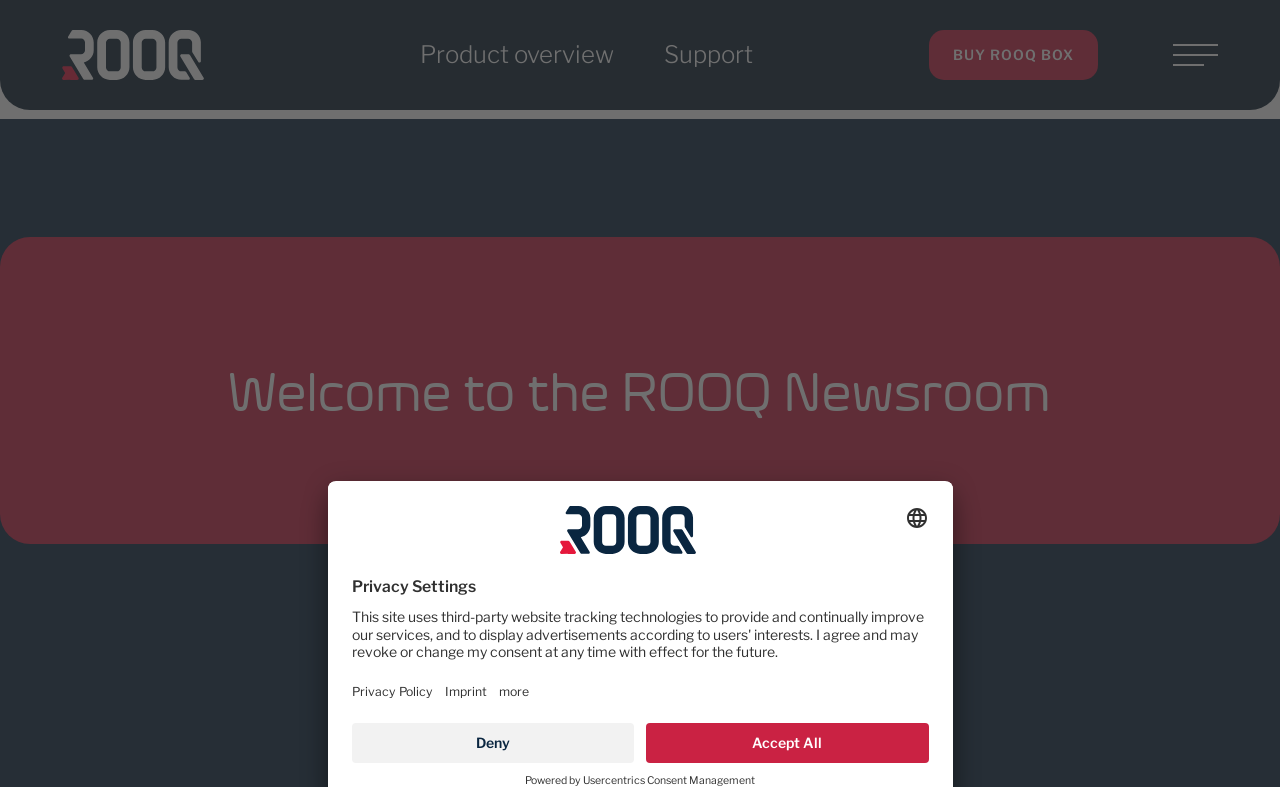Determine the bounding box coordinates of the target area to click to execute the following instruction: "Go to the Support page."

[0.519, 0.051, 0.588, 0.088]